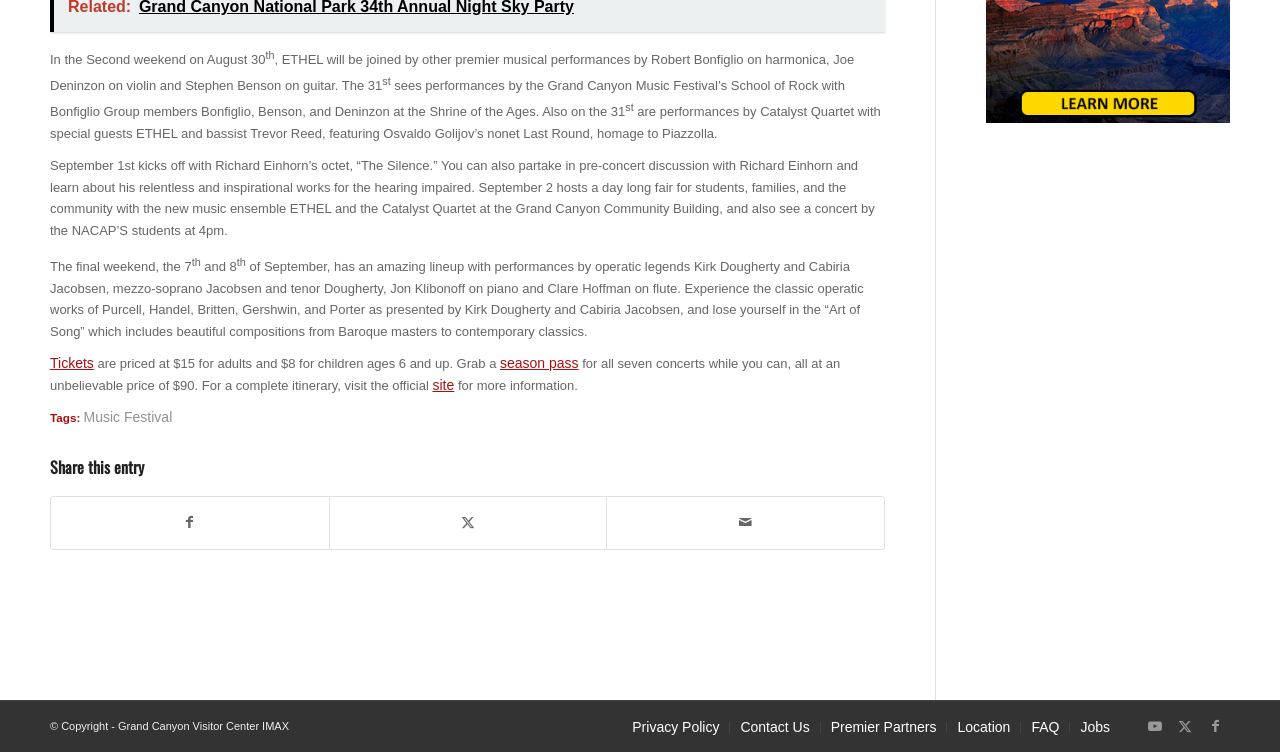Given the element description "Youtube", identify the bounding box of the corresponding UI element.

[0.891, 0.945, 0.914, 0.985]